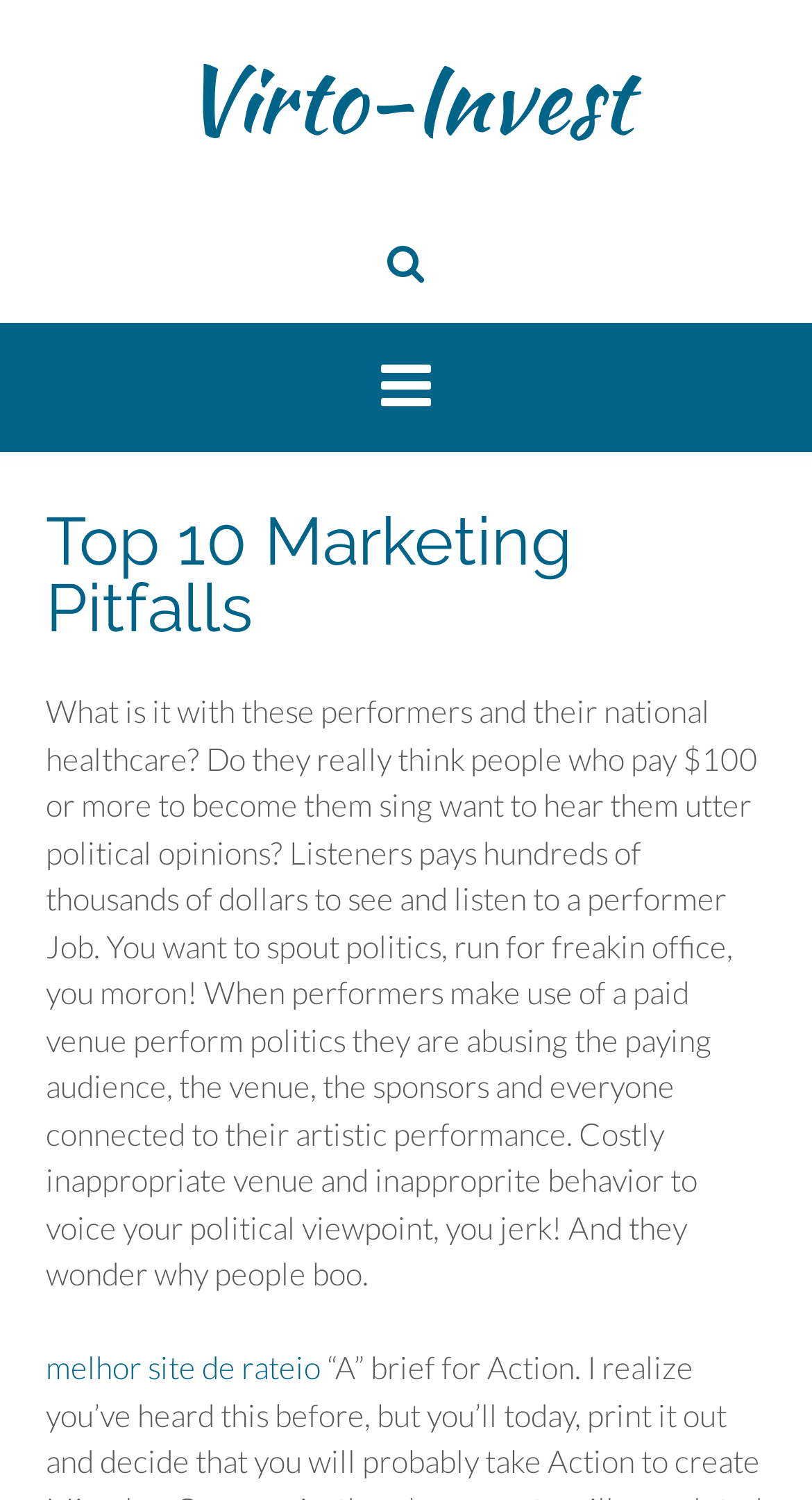Identify the bounding box for the UI element specified in this description: "Virto-Invest". The coordinates must be four float numbers between 0 and 1, formatted as [left, top, right, bottom].

[0.223, 0.021, 0.777, 0.11]